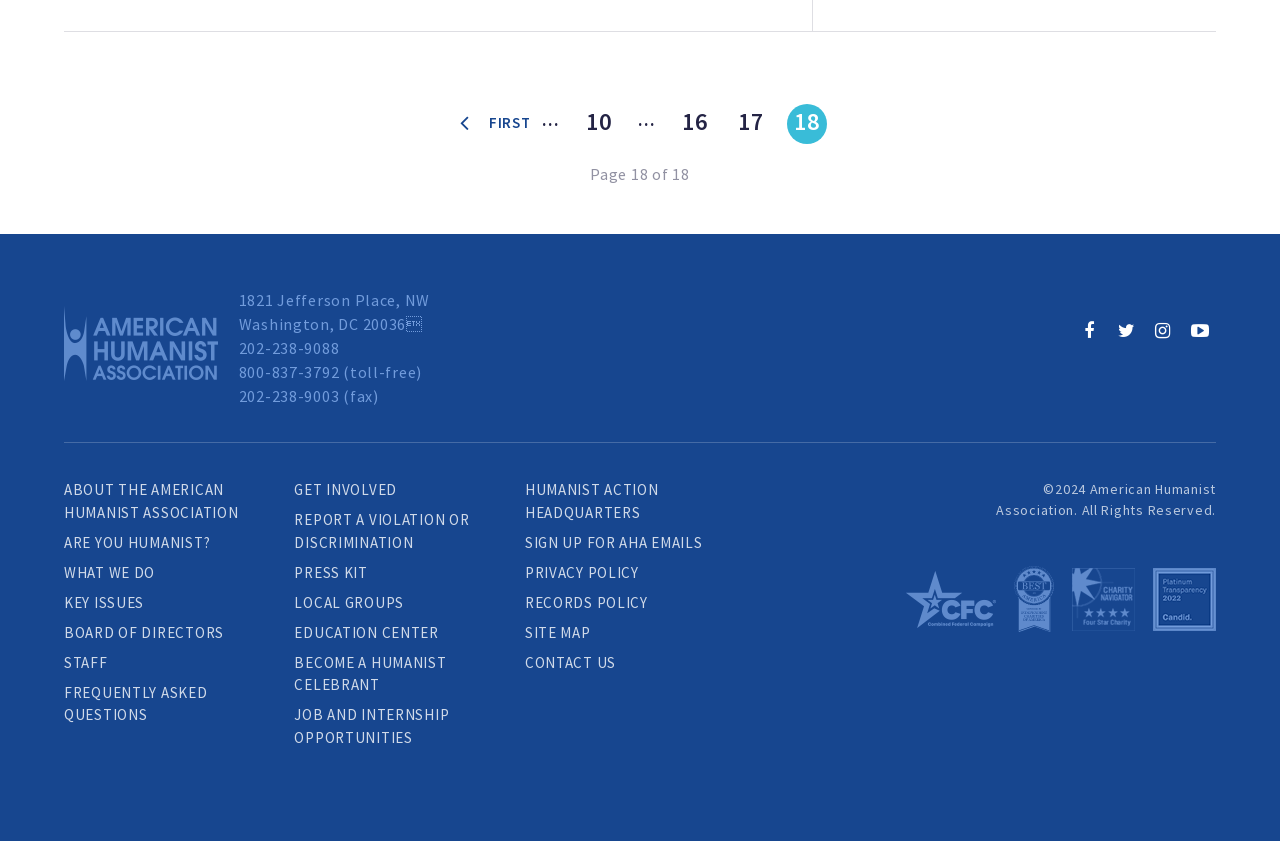Using the image as a reference, answer the following question in as much detail as possible:
What is the organization's address?

The organization's address is 1821 Jefferson Place, NW, Washington, DC 20036, which is displayed in the contact information section of the webpage.